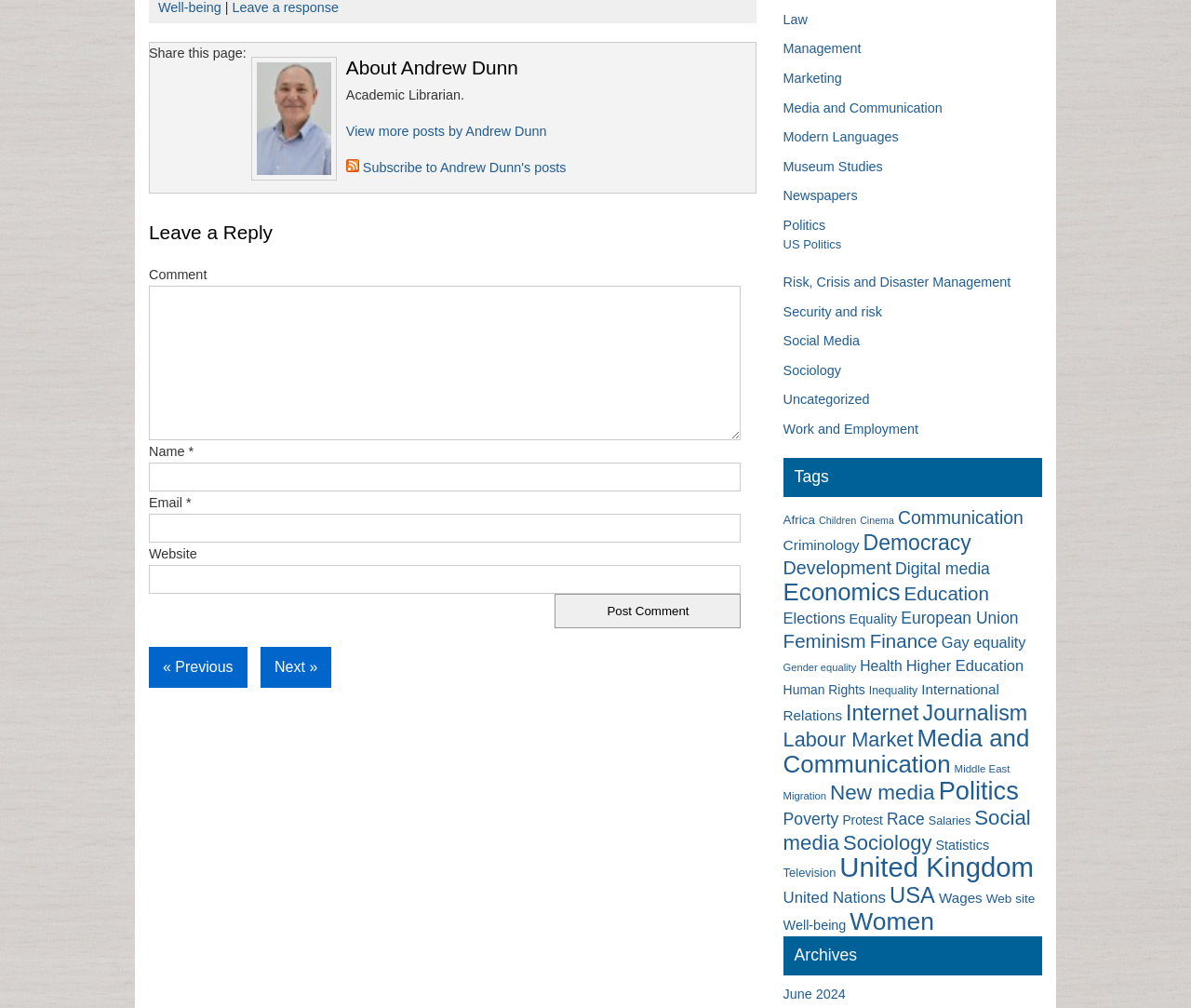Locate the bounding box coordinates of the item that should be clicked to fulfill the instruction: "Subscribe to Andrew Dunn's posts".

[0.29, 0.159, 0.475, 0.174]